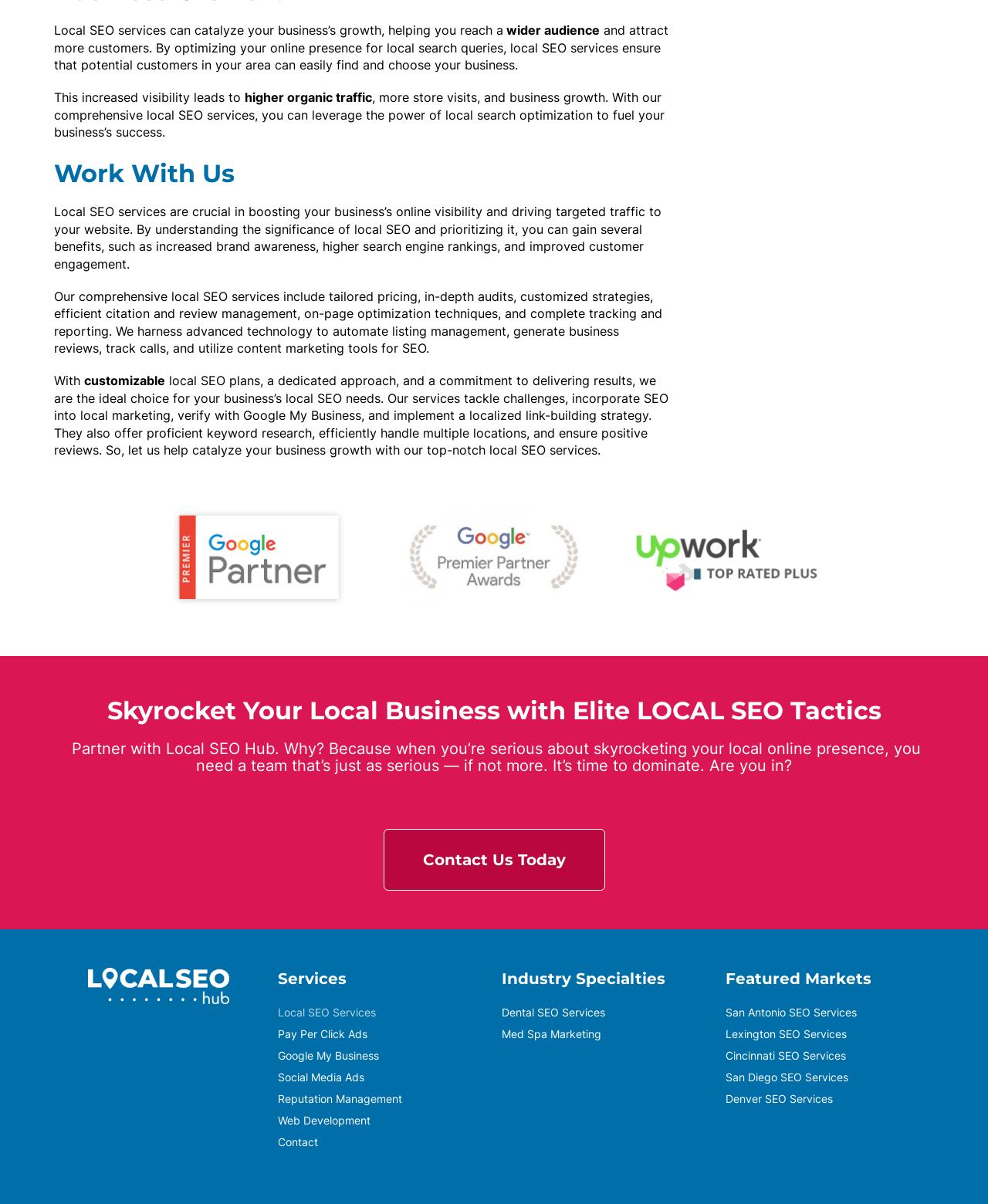Reply to the question below using a single word or brief phrase:
What is included in the comprehensive local SEO services?

Tailored pricing, audits, strategies, etc.